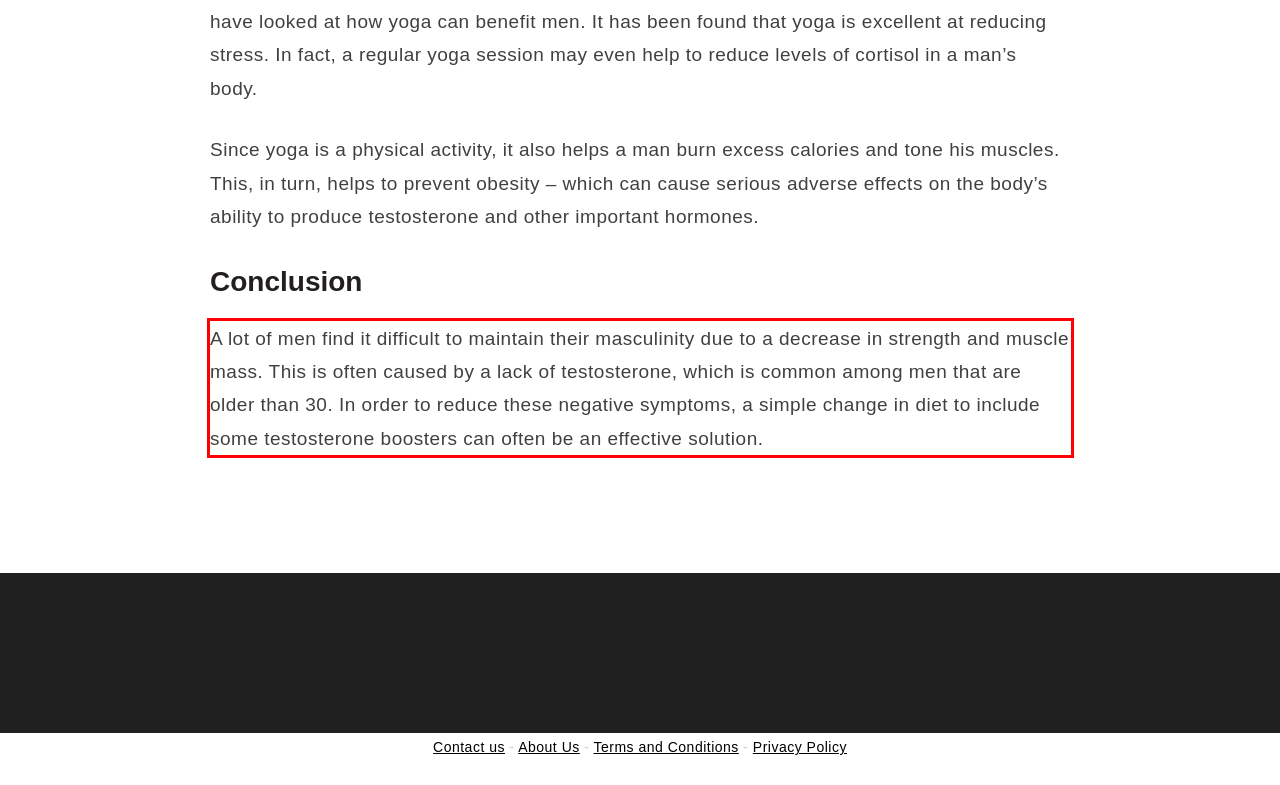There is a screenshot of a webpage with a red bounding box around a UI element. Please use OCR to extract the text within the red bounding box.

A lot of men find it difficult to maintain their masculinity due to a decrease in strength and muscle mass. This is often caused by a lack of testosterone, which is common among men that are older than 30. In order to reduce these negative symptoms, a simple change in diet to include some testosterone boosters can often be an effective solution.